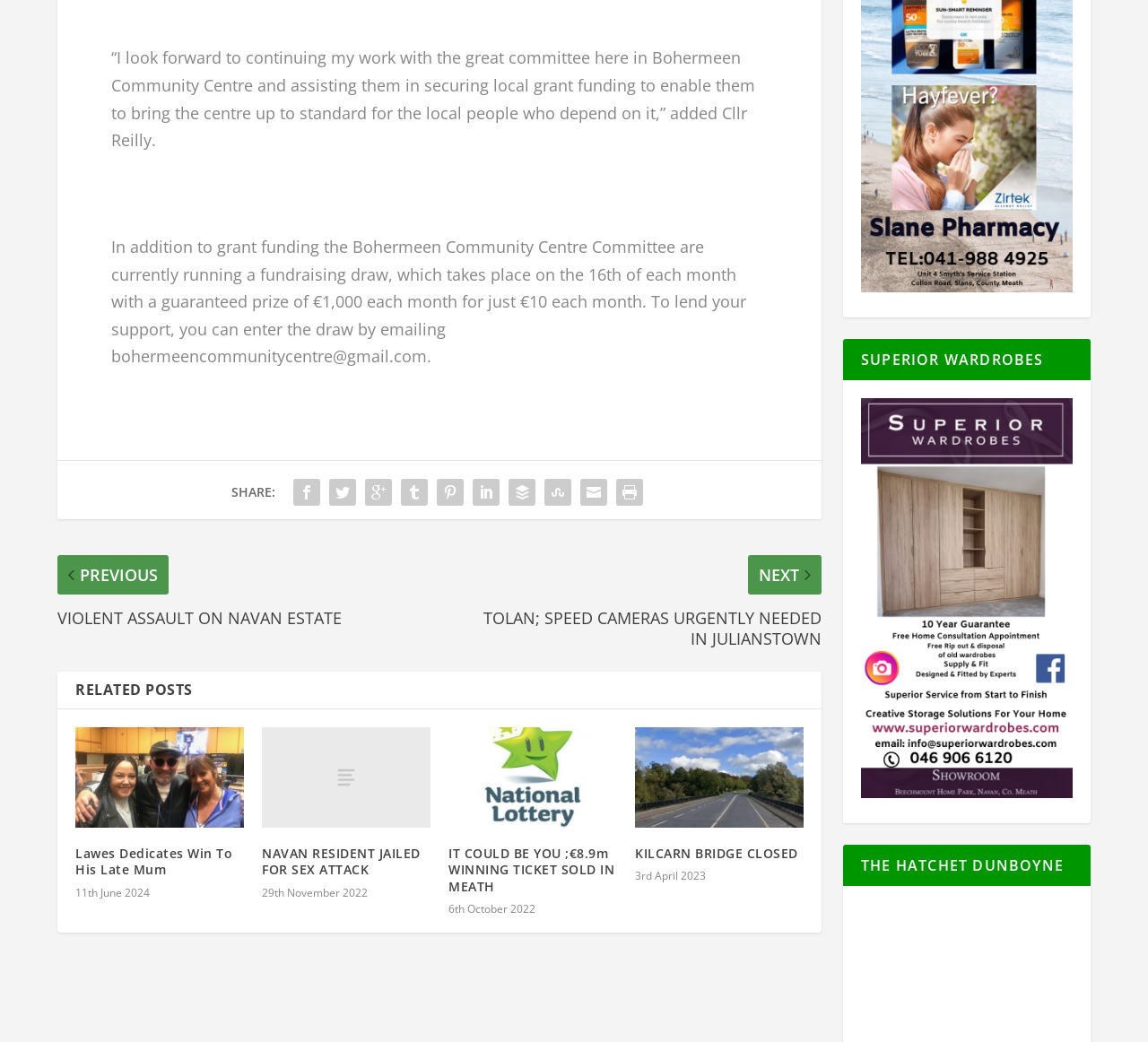Please identify the bounding box coordinates of where to click in order to follow the instruction: "Visit The Hatchet Dunboyne".

[0.734, 0.819, 0.95, 0.859]